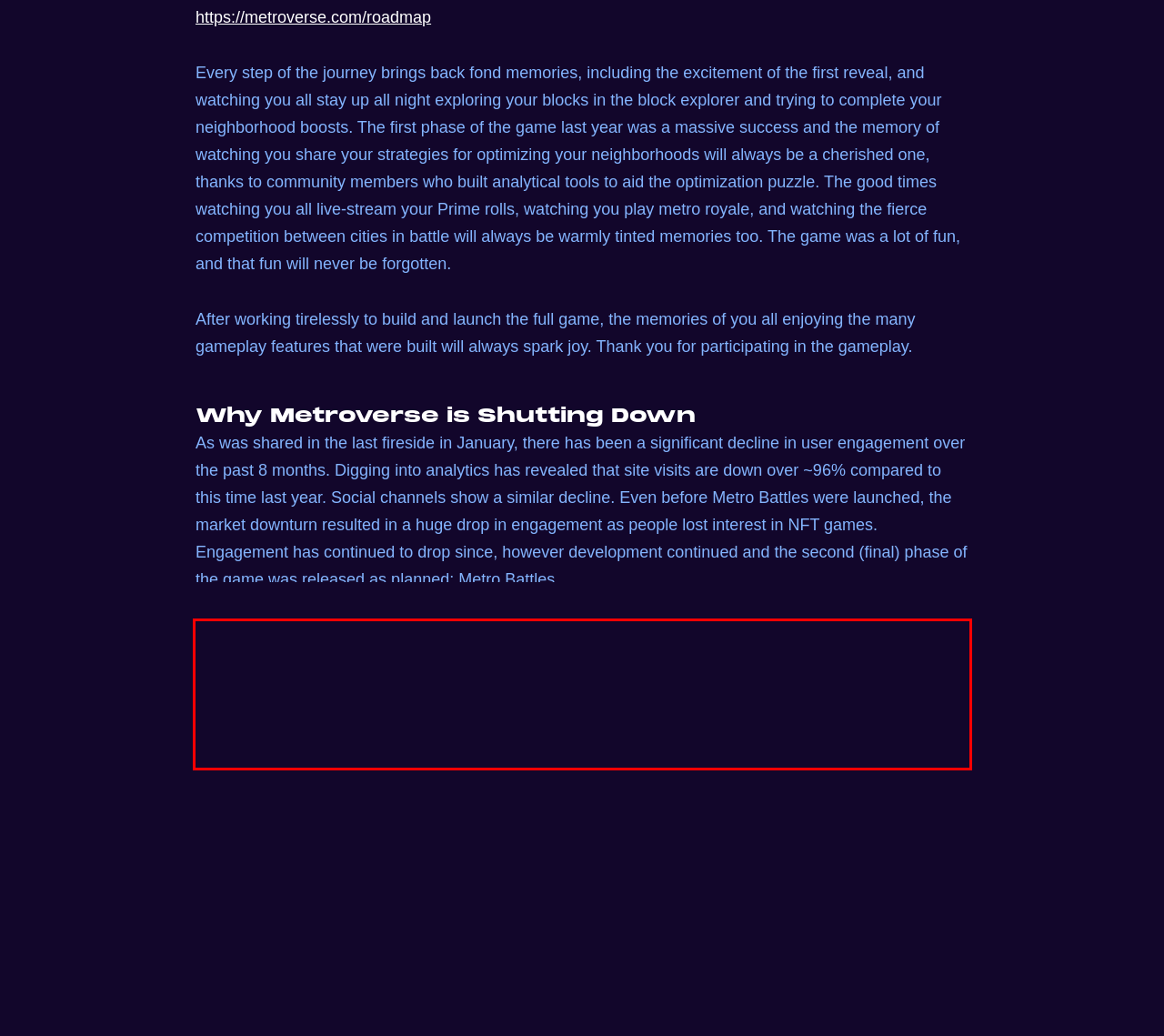Within the screenshot of the webpage, locate the red bounding box and use OCR to identify and provide the text content inside it.

Battles did not see the level of engagement that was expected for reasons completely outside the control of Metroverse, including the wider market downturn and declining interest in NFT games. This has been tough news to communicate, but the game is not sustainable given the very low interest in it. With engagement at all time lows and game activity continuing to fall, unfortunately it is no longer viable to continue supporting the Metroverse game.